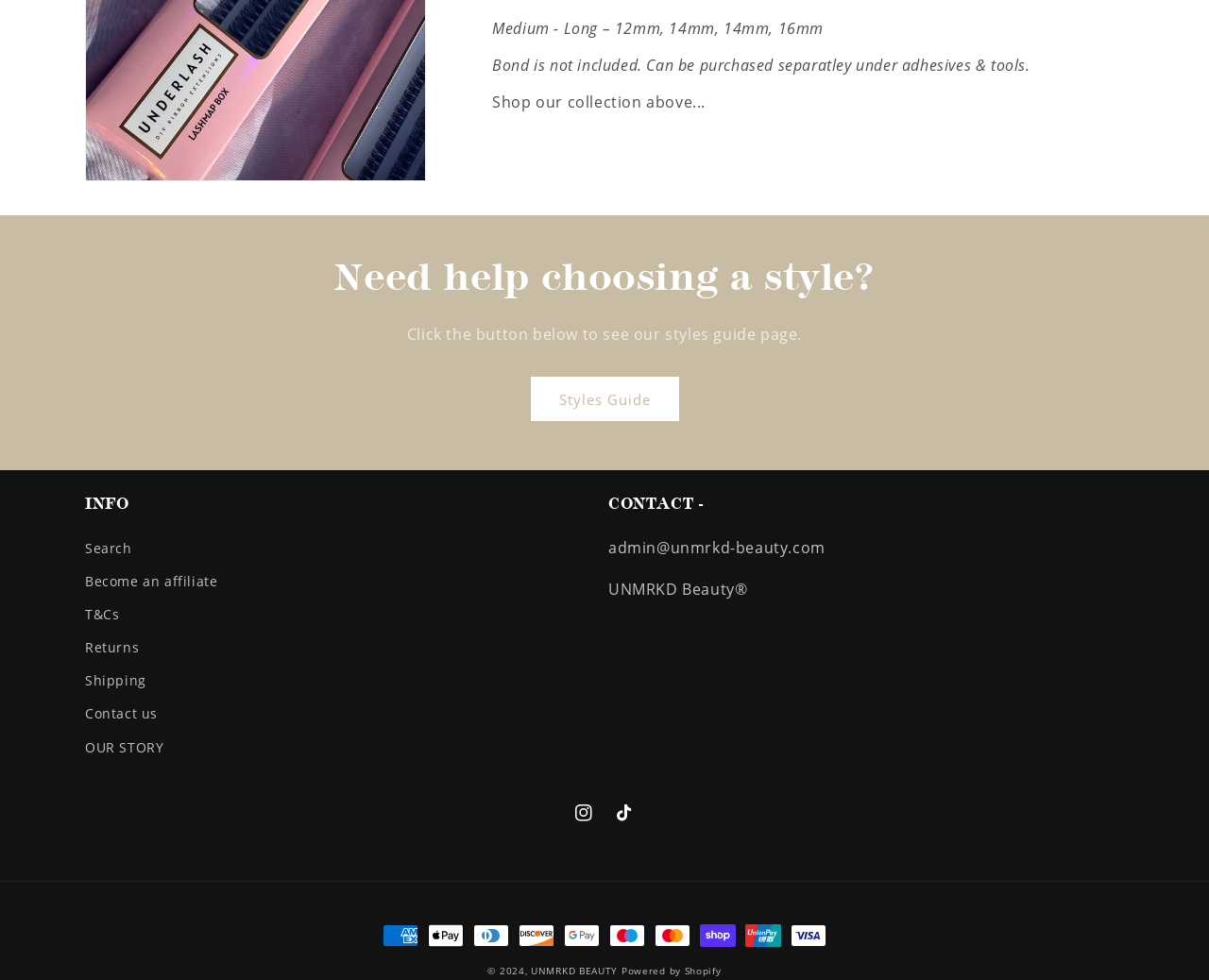Carefully examine the image and provide an in-depth answer to the question: How can I get help choosing a style?

The heading 'Need help choosing a style?' is followed by a static text 'Click the button below to see our styles guide page.' and a link 'Styles Guide', which implies that clicking the Styles Guide button will provide help in choosing a style.